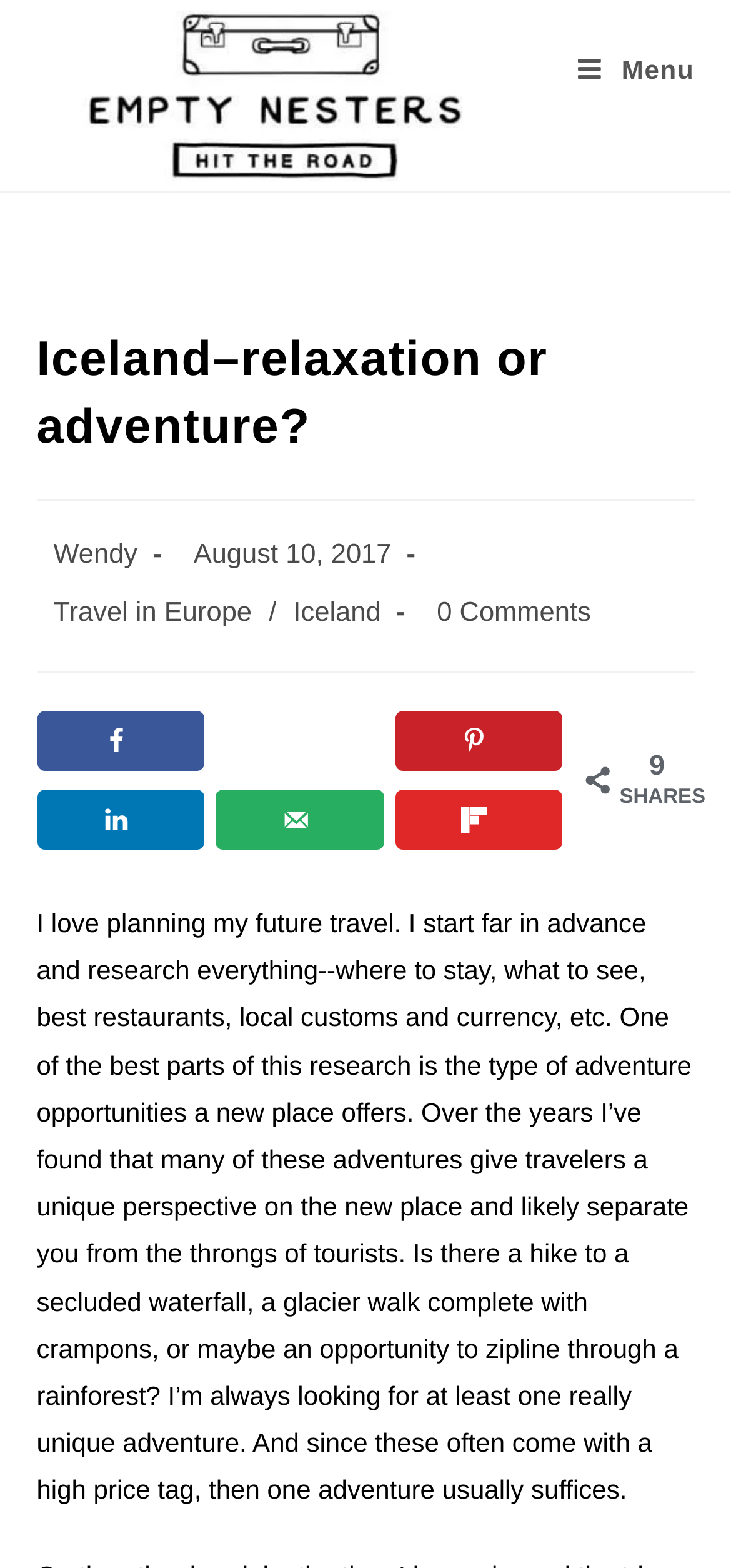Show me the bounding box coordinates of the clickable region to achieve the task as per the instruction: "Click on the 'Wendy' link".

[0.073, 0.344, 0.188, 0.363]